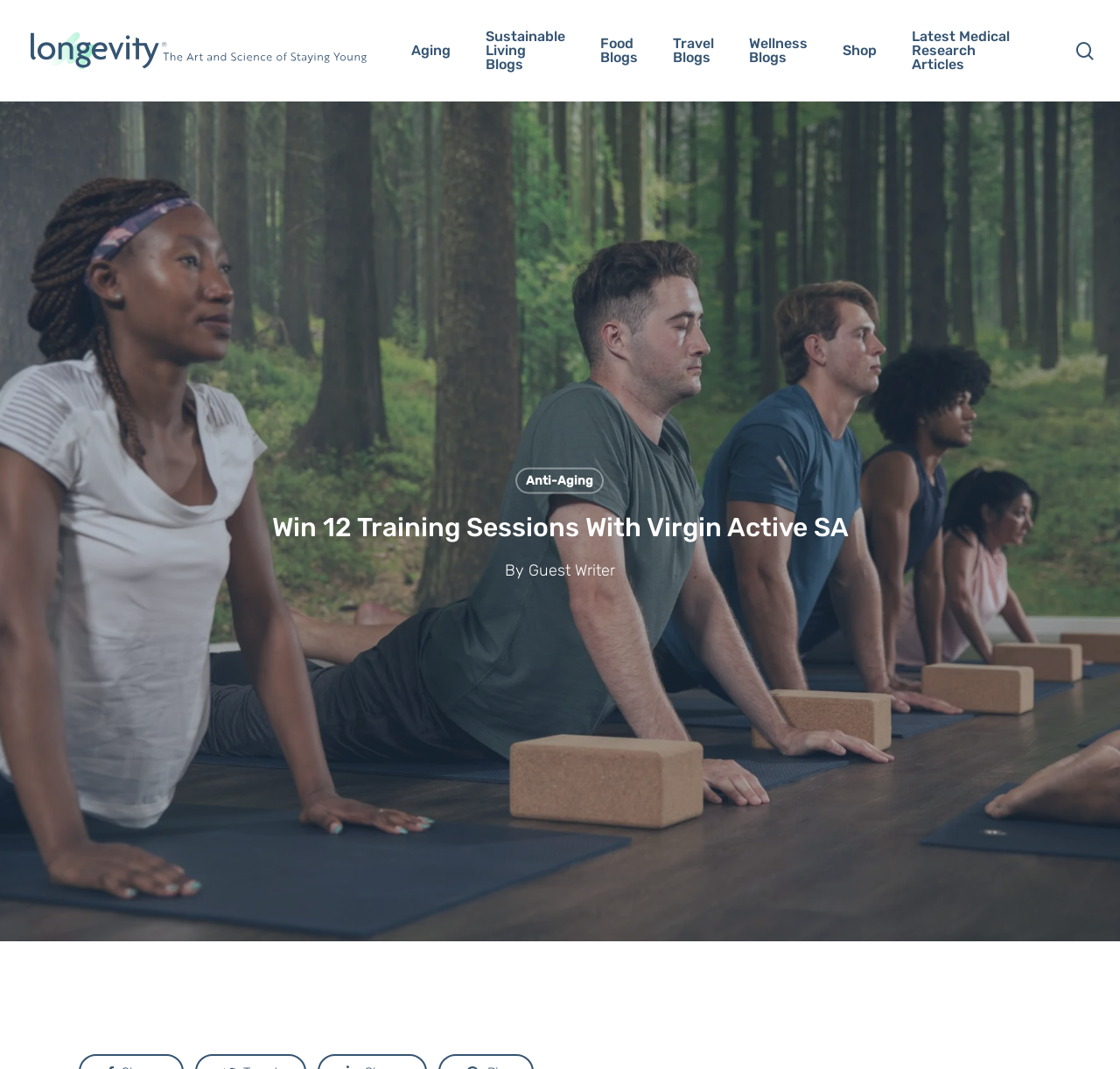Find the bounding box coordinates for the area that must be clicked to perform this action: "Close the search bar".

[0.902, 0.173, 0.92, 0.187]